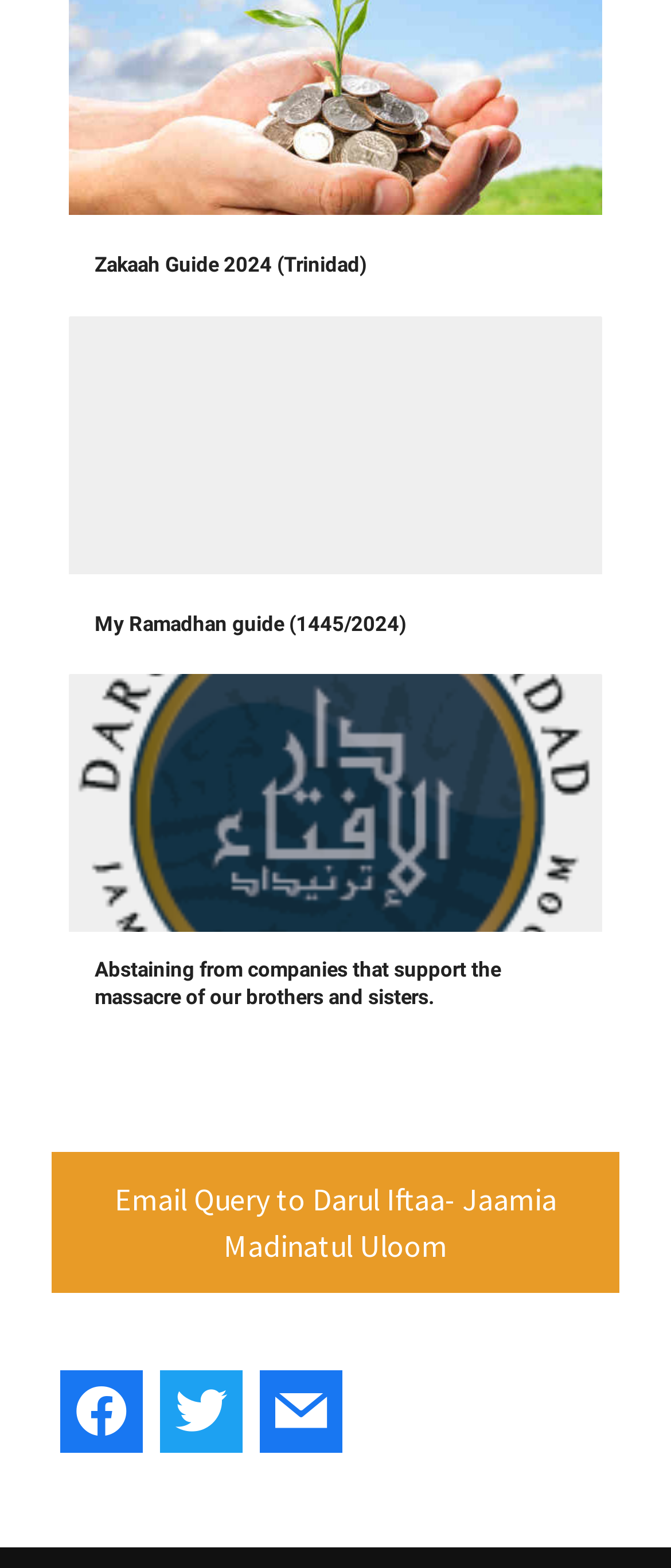What is the topic of the third heading?
Please give a well-detailed answer to the question.

The third heading on the webpage is 'Abstaining from companies that support the massacre of our brothers and sisters.' which indicates that the topic of this heading is related to abstaining from certain companies for a specific reason.